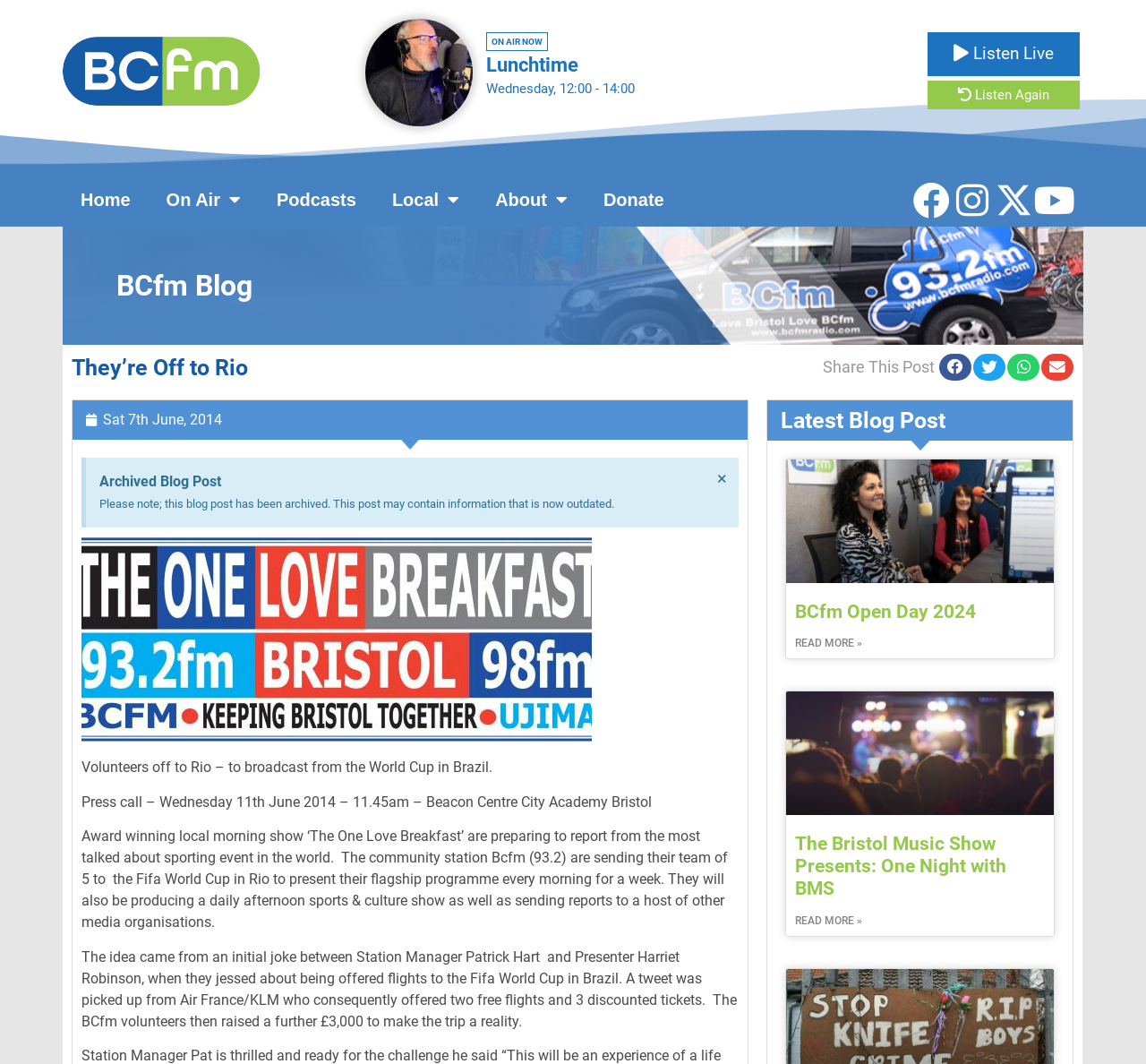What is the headline of the webpage?

They’re Off to Rio